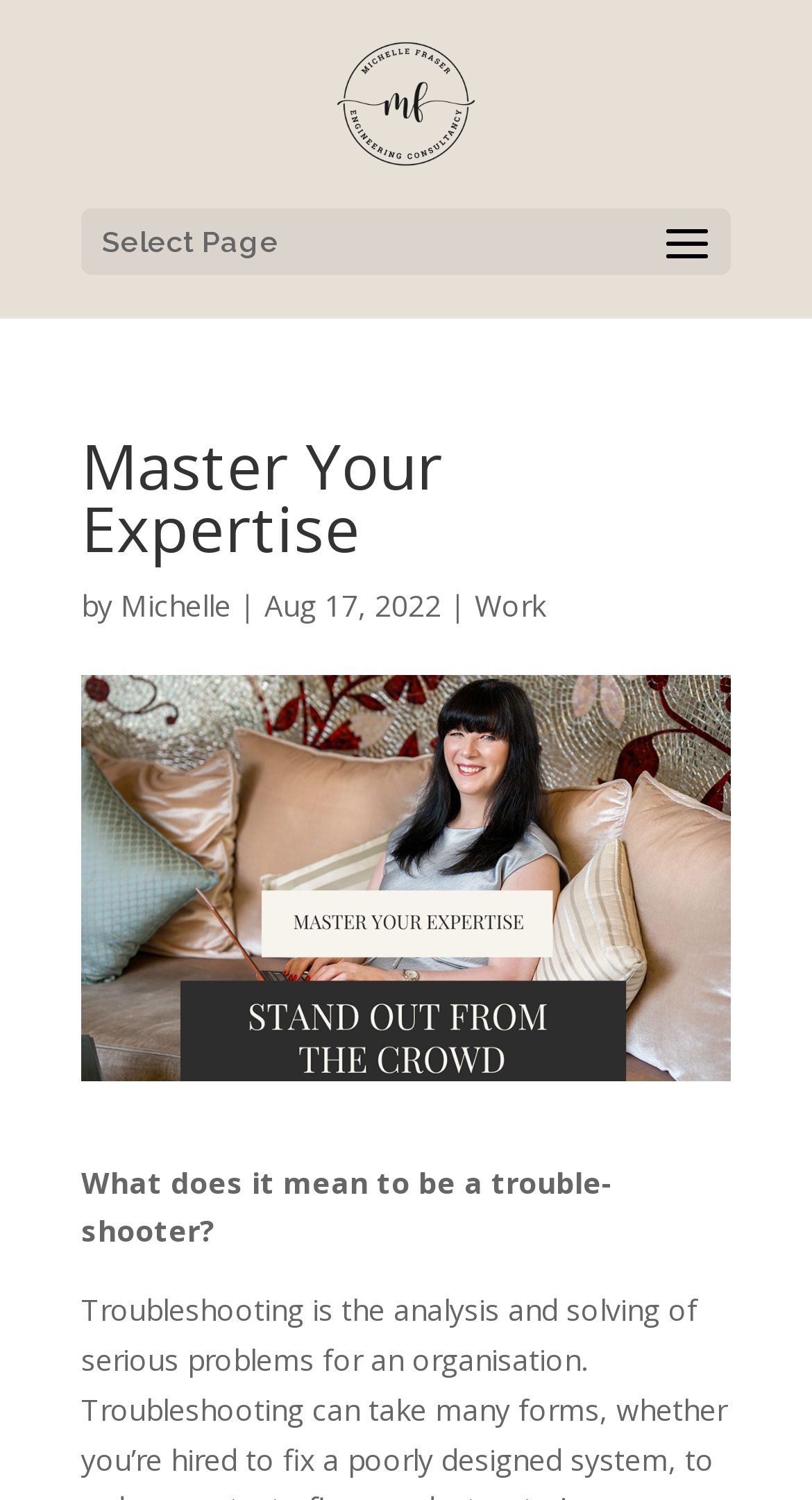Answer succinctly with a single word or phrase:
Is there a link to the author's work?

Yes